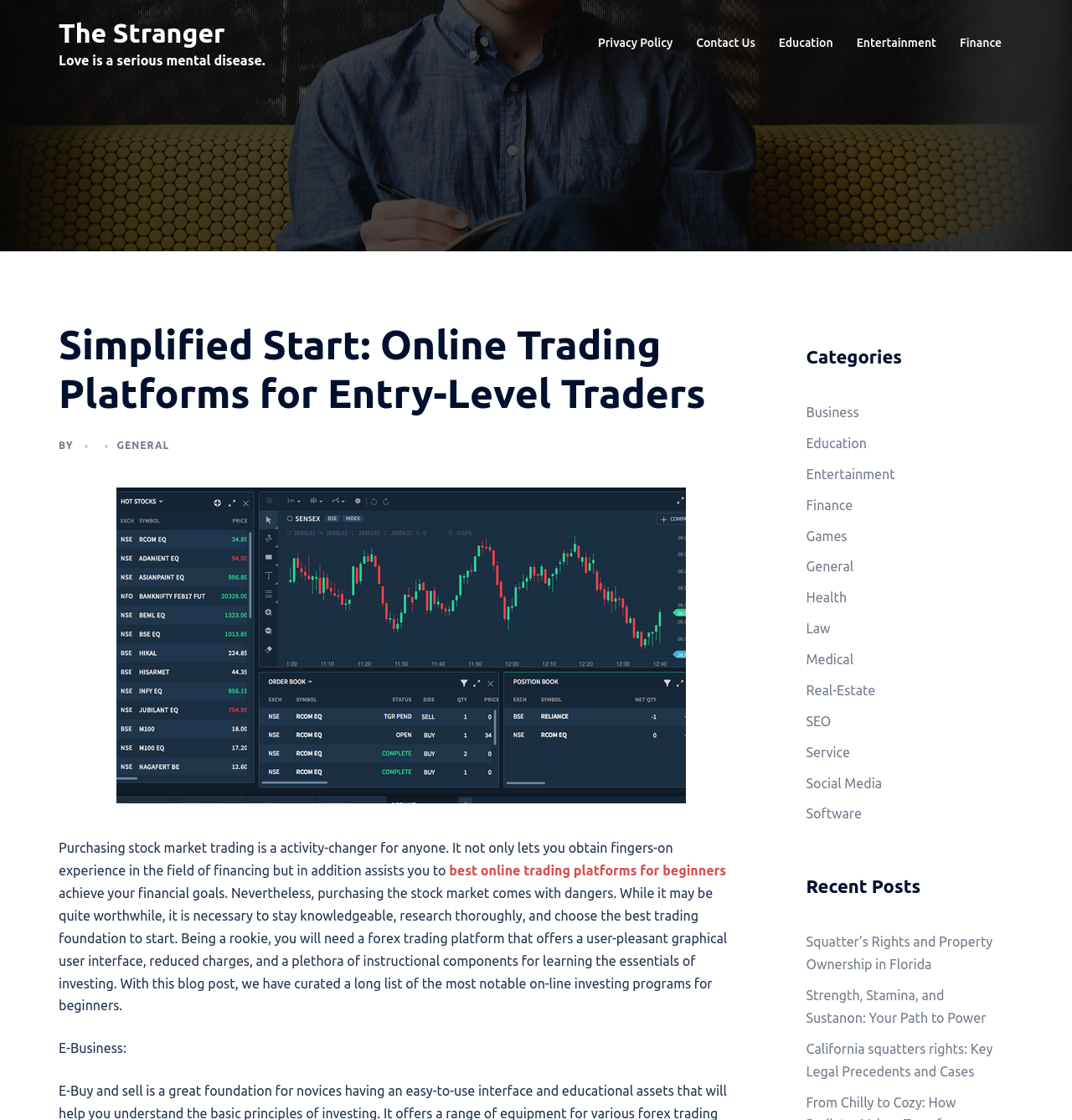Can you provide the bounding box coordinates for the element that should be clicked to implement the instruction: "Browse 'Finance' category"?

[0.895, 0.03, 0.934, 0.047]